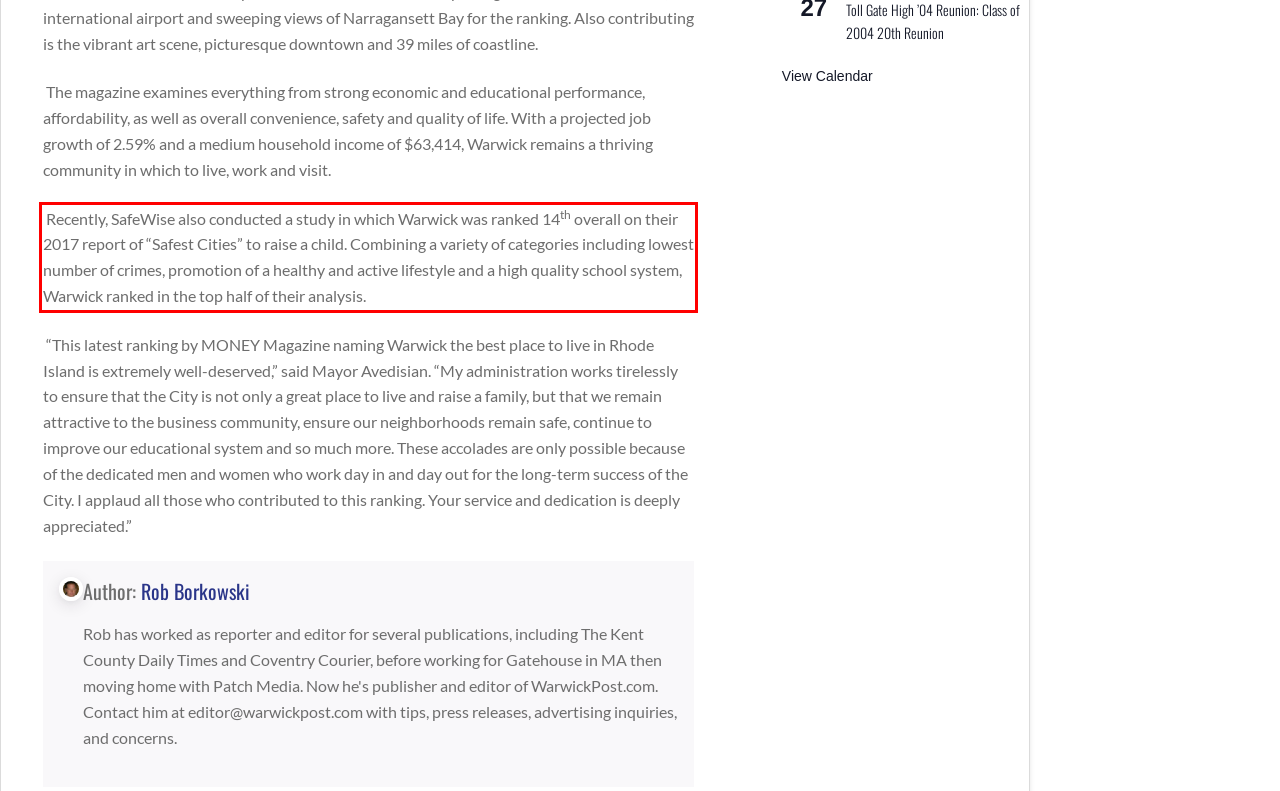You are given a screenshot of a webpage with a UI element highlighted by a red bounding box. Please perform OCR on the text content within this red bounding box.

Recently, SafeWise also conducted a study in which Warwick was ranked 14th overall on their 2017 report of “Safest Cities” to raise a child. Combining a variety of categories including lowest number of crimes, promotion of a healthy and active lifestyle and a high quality school system, Warwick ranked in the top half of their analysis.